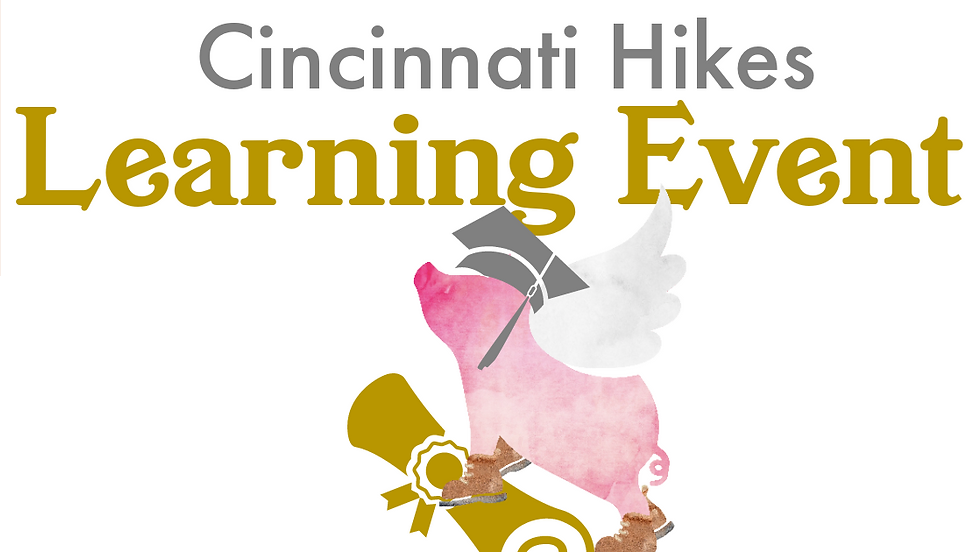Where will the participants relax after the hike?
Refer to the image and give a detailed answer to the query.

According to the event description, after the 5-mile hike, participants will relax at Swine City Brewing in Fairfield, which suggests that it is the designated location for relaxation and social gathering.